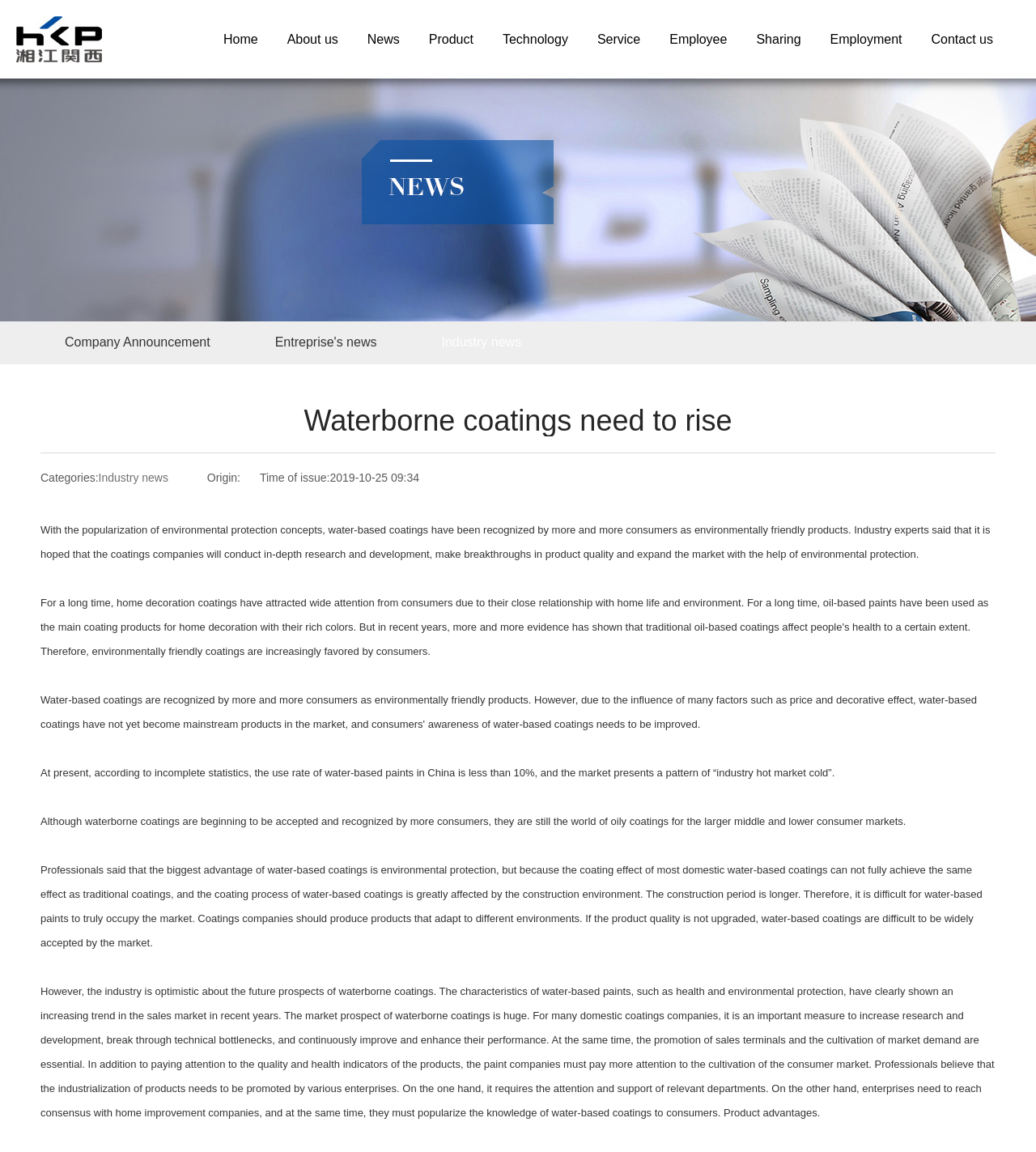Please provide the bounding box coordinates for the element that needs to be clicked to perform the instruction: "Click Contact us". The coordinates must consist of four float numbers between 0 and 1, formatted as [left, top, right, bottom].

[0.885, 0.006, 0.973, 0.062]